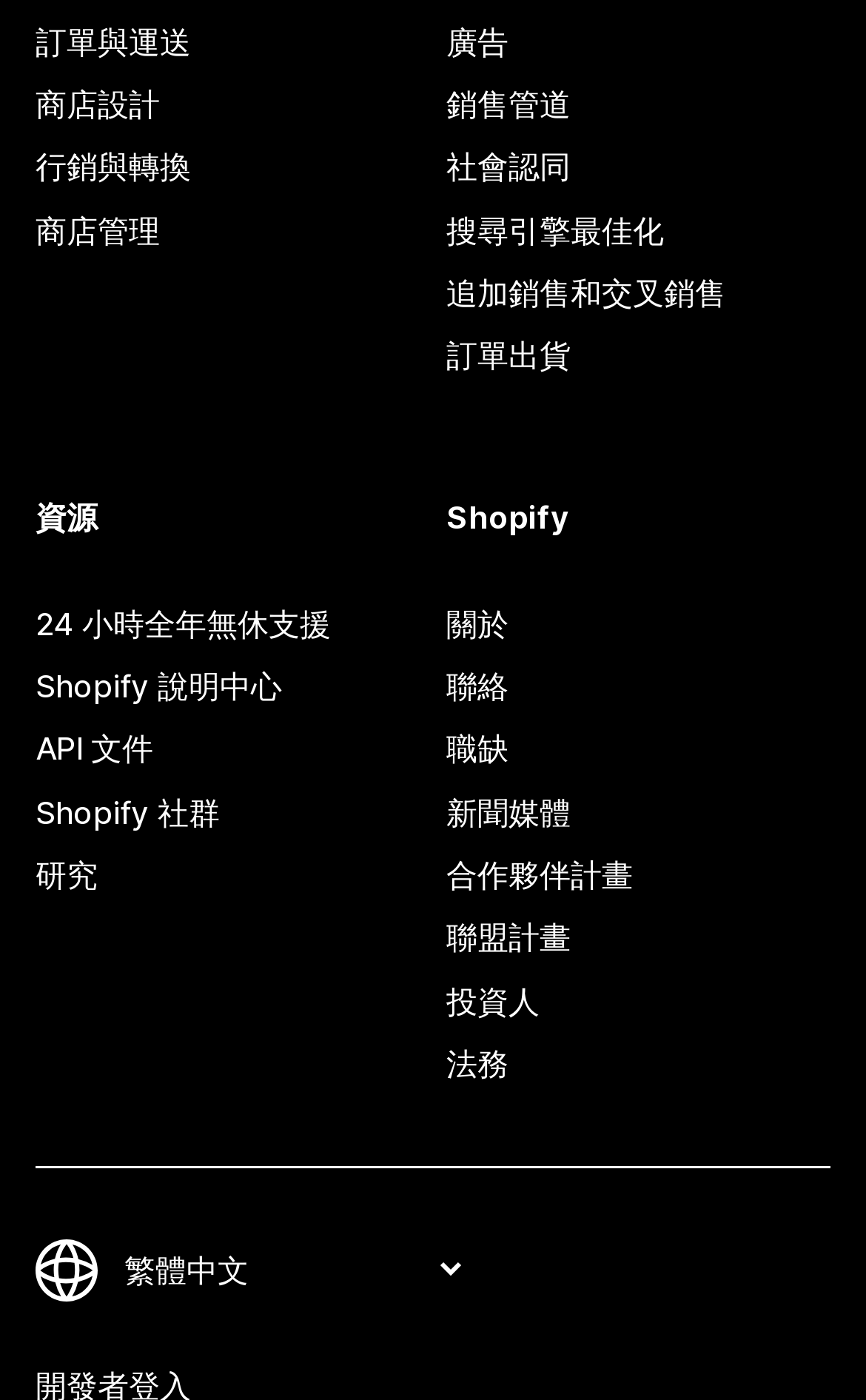Identify the bounding box coordinates of the section to be clicked to complete the task described by the following instruction: "Explore Shopify community". The coordinates should be four float numbers between 0 and 1, formatted as [left, top, right, bottom].

[0.041, 0.558, 0.485, 0.603]